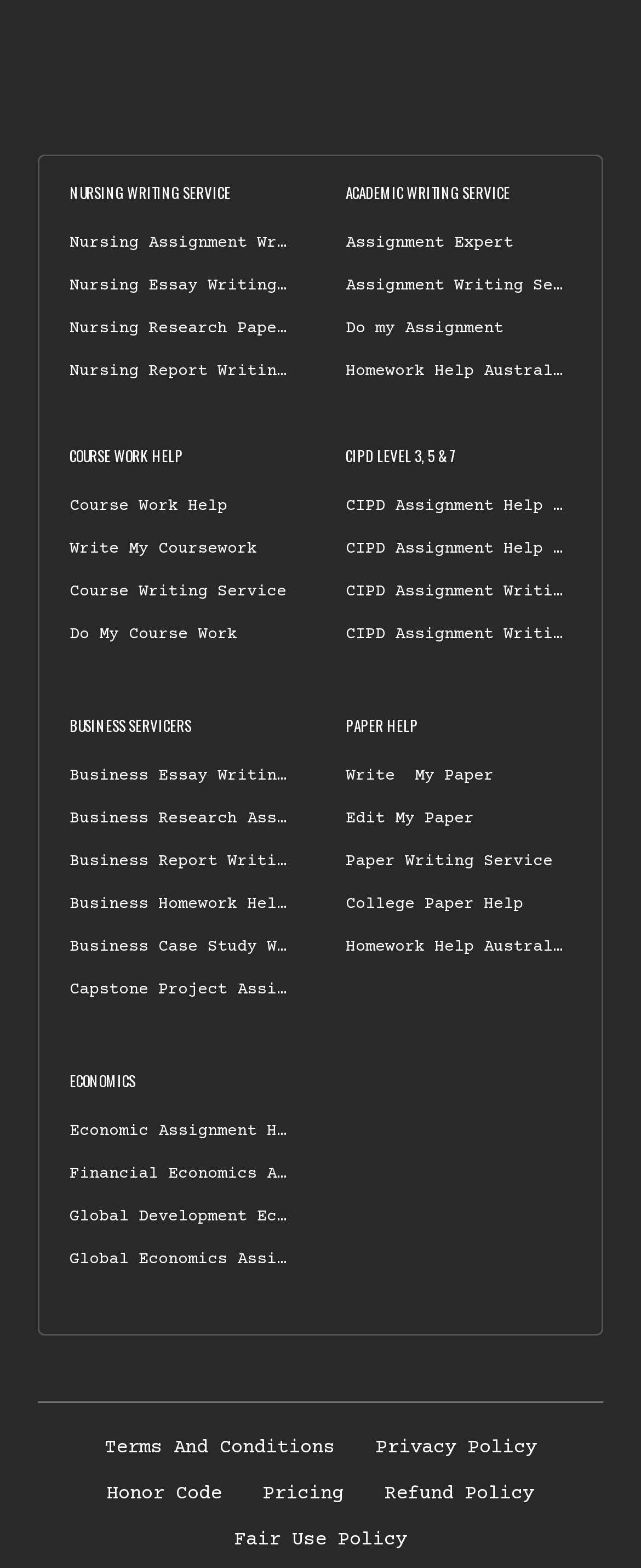What is the 'Paper Help' section about?
Based on the image, give a one-word or short phrase answer.

Paper writing, editing services